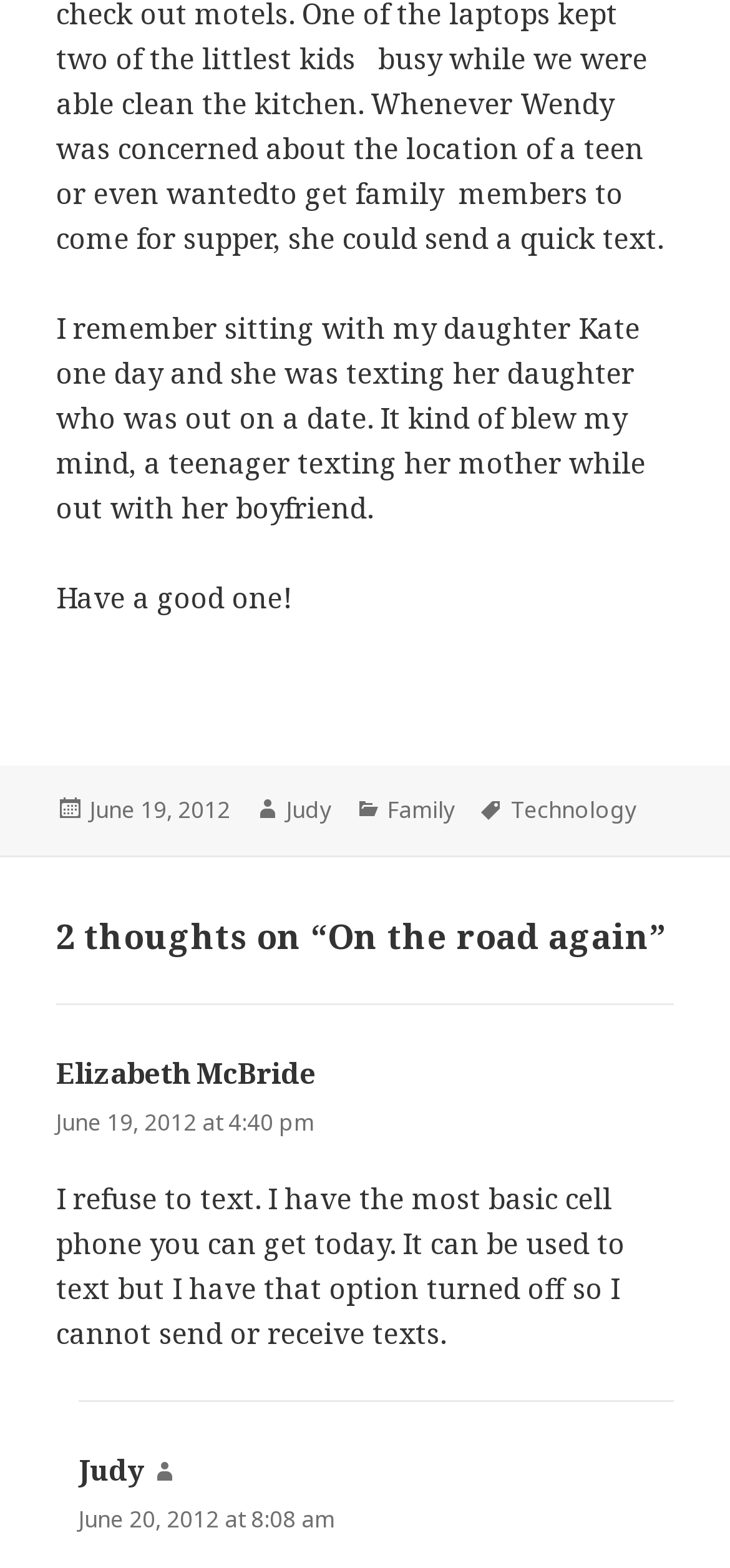Please provide the bounding box coordinates for the element that needs to be clicked to perform the instruction: "Click the link to view the author Judy's profile". The coordinates must consist of four float numbers between 0 and 1, formatted as [left, top, right, bottom].

[0.392, 0.506, 0.454, 0.528]